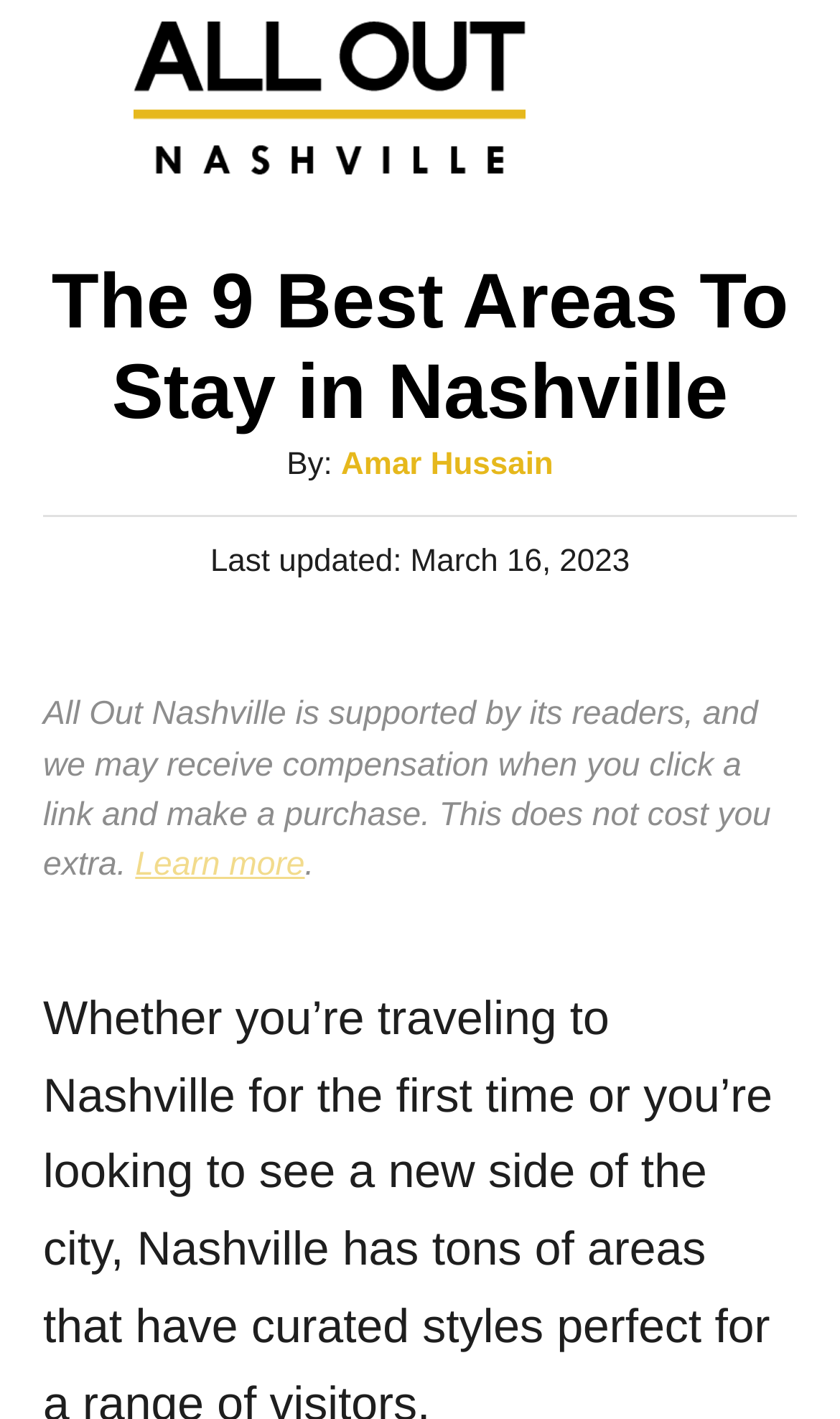Explain the features and main sections of the webpage comprehensively.

The webpage is about the 9 best areas to stay in Nashville, with a focus on helping travelers choose the right neighborhood for their needs. At the top left of the page, there is a link to "All Out Nashville" accompanied by an image with the same name. Below this, there is a header section that spans almost the entire width of the page. Within this header, the title "The 9 Best Areas To Stay in Nashville" is prominently displayed. 

To the right of the title, there is a section with information about the author, including the text "By:" followed by the author's name, "Amar Hussain", which is a clickable link. Below this, there is a section with the posting date, "Posted on", and the last updated date, "Last updated:", with the specific date being March 16, 2023.

Below the header section, there is a paragraph of text that spans about 90% of the page's width, explaining that All Out Nashville is supported by its readers and may receive compensation when a link is clicked and a purchase is made. This paragraph also includes a link to "Learn more" about this policy.